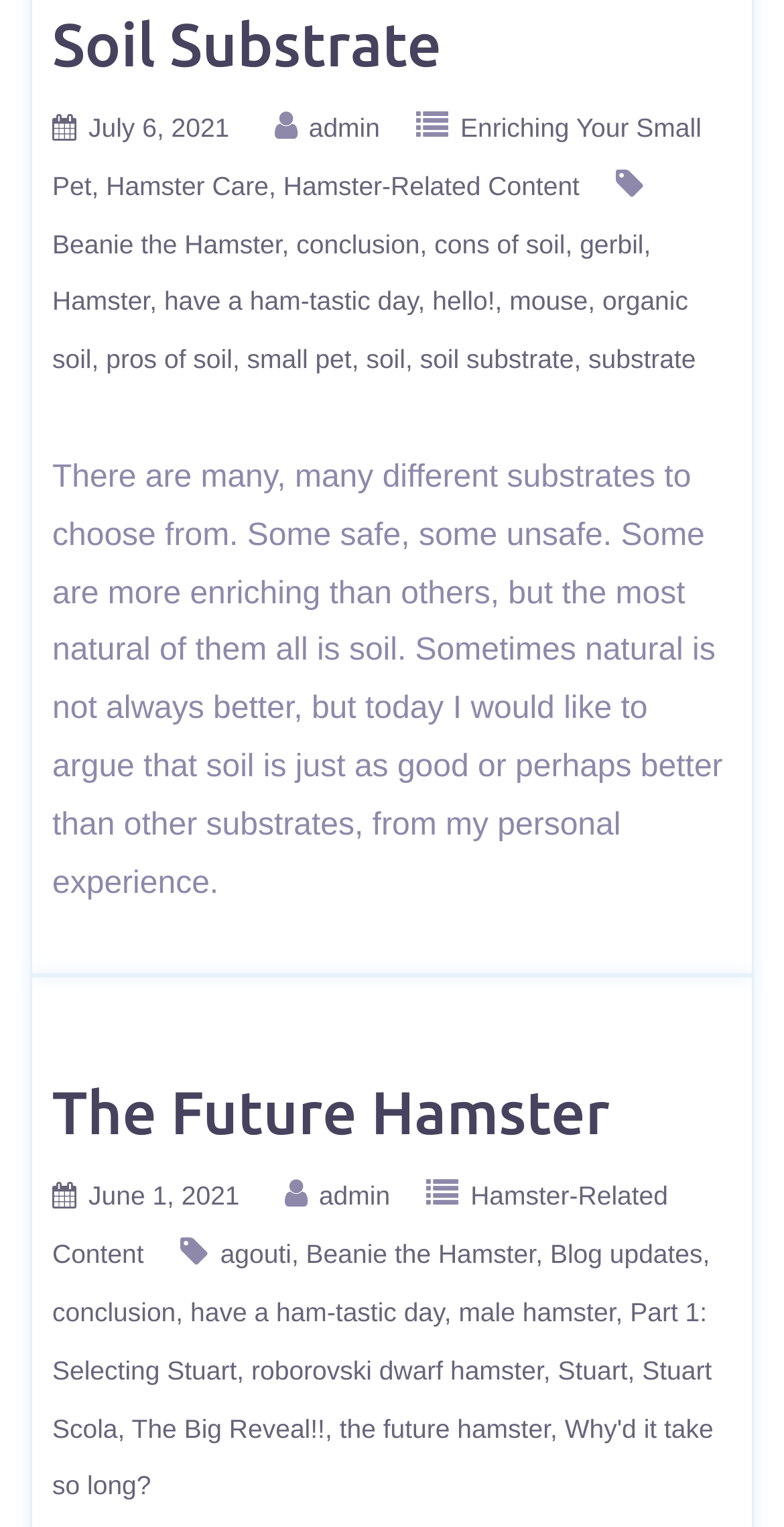Highlight the bounding box coordinates of the element that should be clicked to carry out the following instruction: "Visit the page of 'Beanie the Hamster'". The coordinates must be given as four float numbers ranging from 0 to 1, i.e., [left, top, right, bottom].

[0.39, 0.812, 0.702, 0.831]